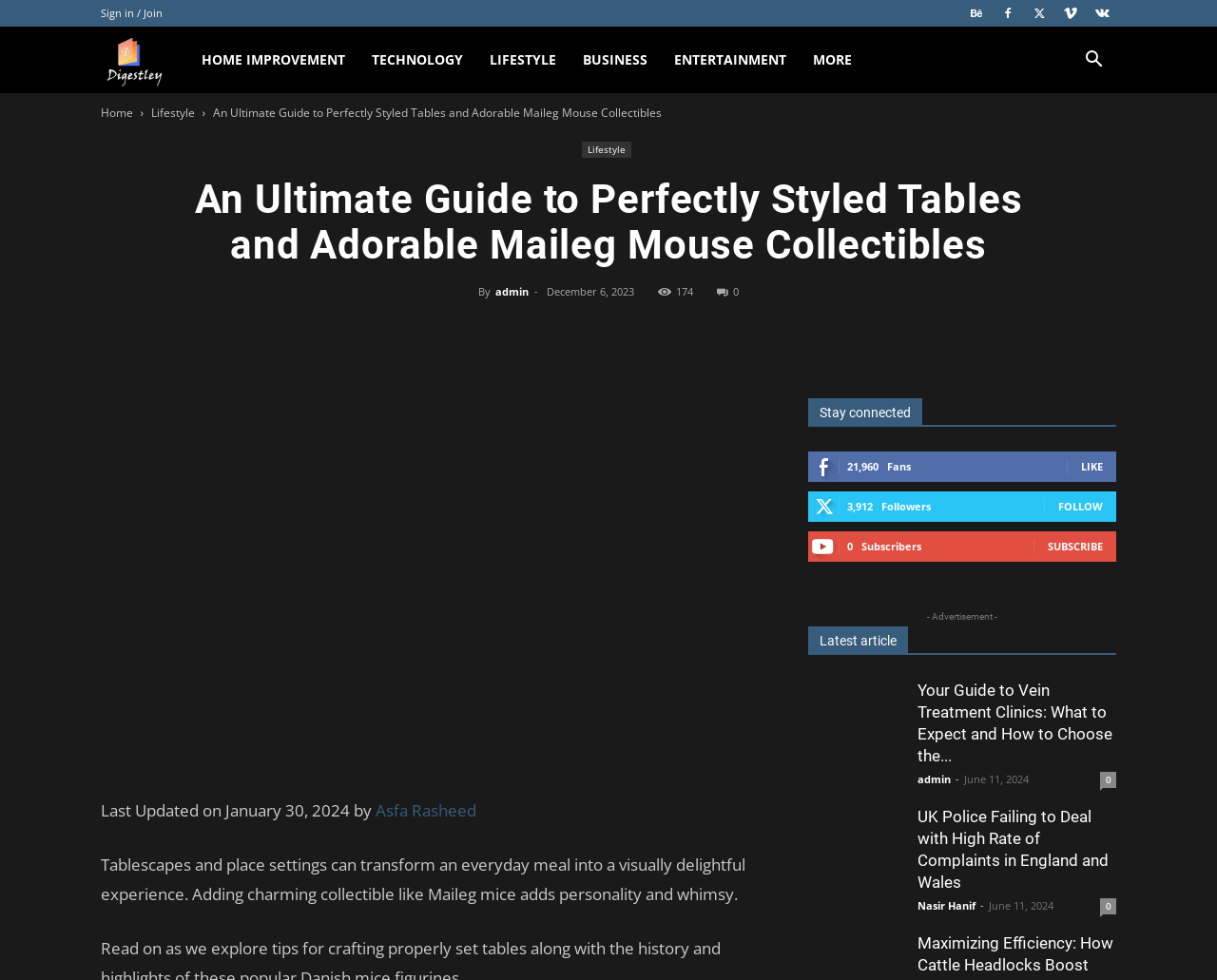Locate the bounding box coordinates of the clickable part needed for the task: "Read the article about vein treatment clinics".

[0.754, 0.694, 0.914, 0.781]